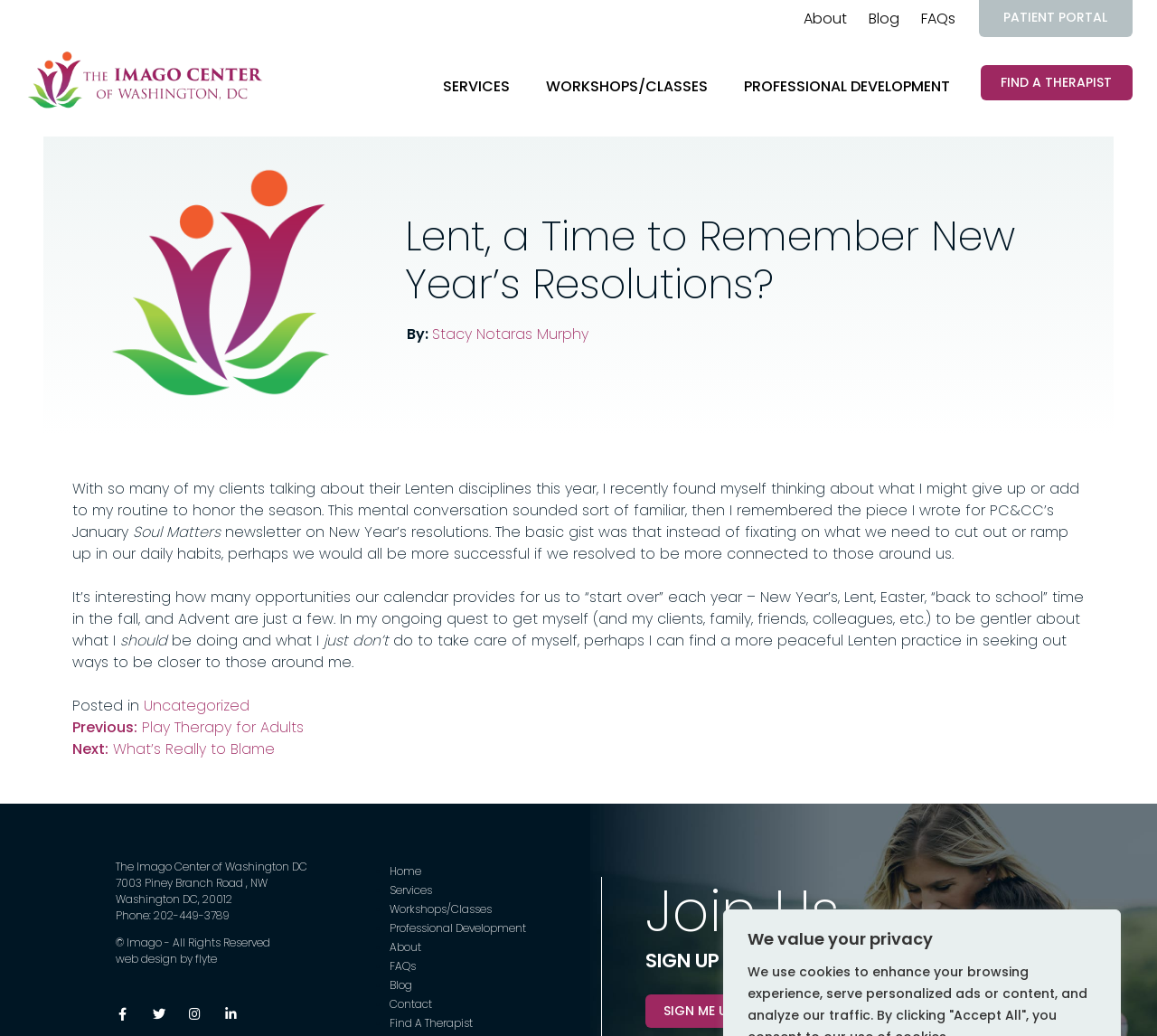Can you find and provide the main heading text of this webpage?

Lent, a Time to Remember New Year’s Resolutions?